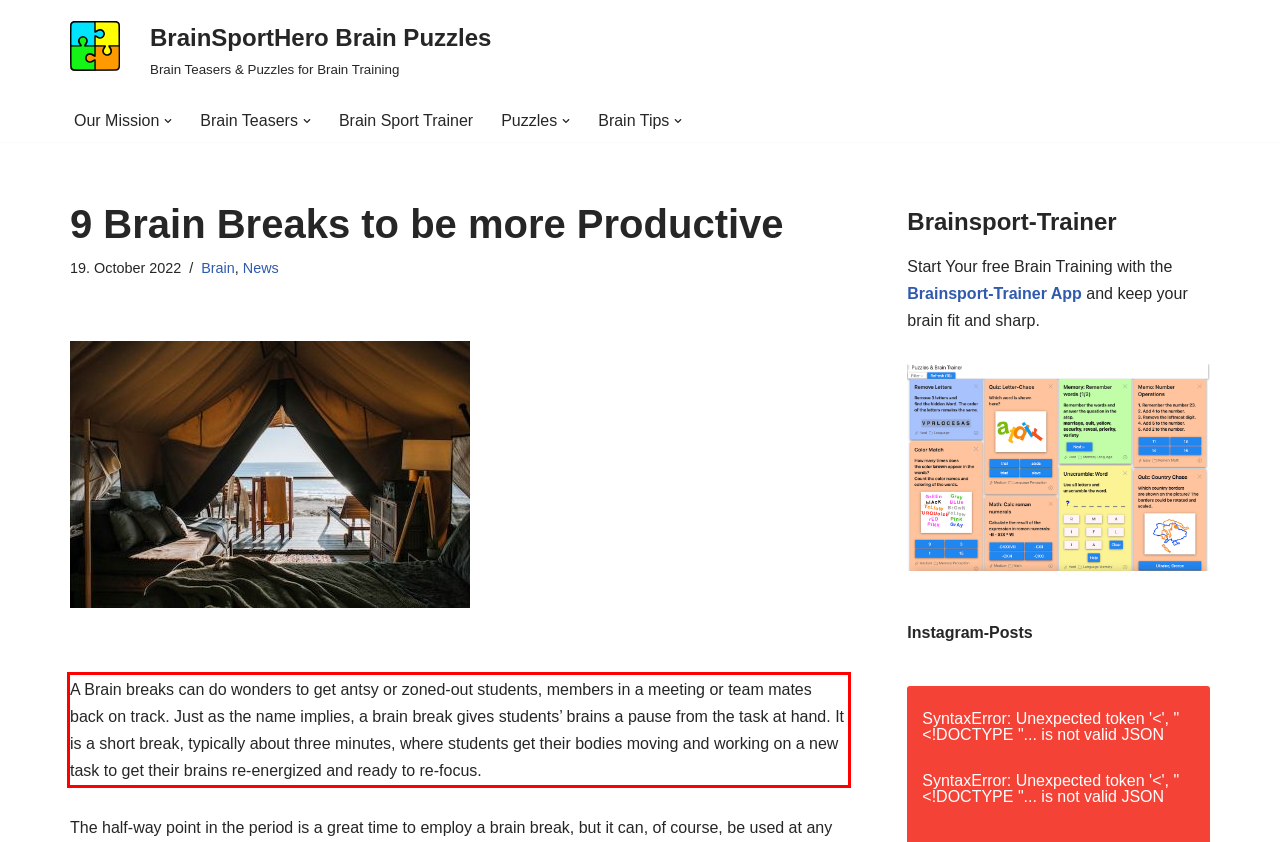Examine the screenshot of the webpage, locate the red bounding box, and perform OCR to extract the text contained within it.

A Brain breaks can do wonders to get antsy or zoned-out students, members in a meeting or team mates back on track. Just as the name implies, a brain break gives students’ brains a pause from the task at hand. It is a short break, typically about three minutes, where students get their bodies moving and working on a new task to get their brains re-energized and ready to re-focus.